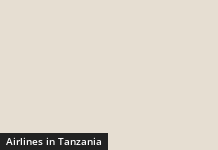Generate an in-depth description of the visual content.

The image features a simple yet effective design with a dark background at the bottom that contains the text "Airlines in Tanzania" in a clear, white font. This visually compelling element likely serves as a thematic identifier or link related to travel and aviation in Tanzania, offering viewers insight into airline options within the country. The overall aesthetic conveys a professional tone, complementing articles or guides focused on travel tips and airline choices for those planning a trip to Tanzania. The text placement and bold color contrast aim to draw attention and enhance readability, making it an informative piece within its context.